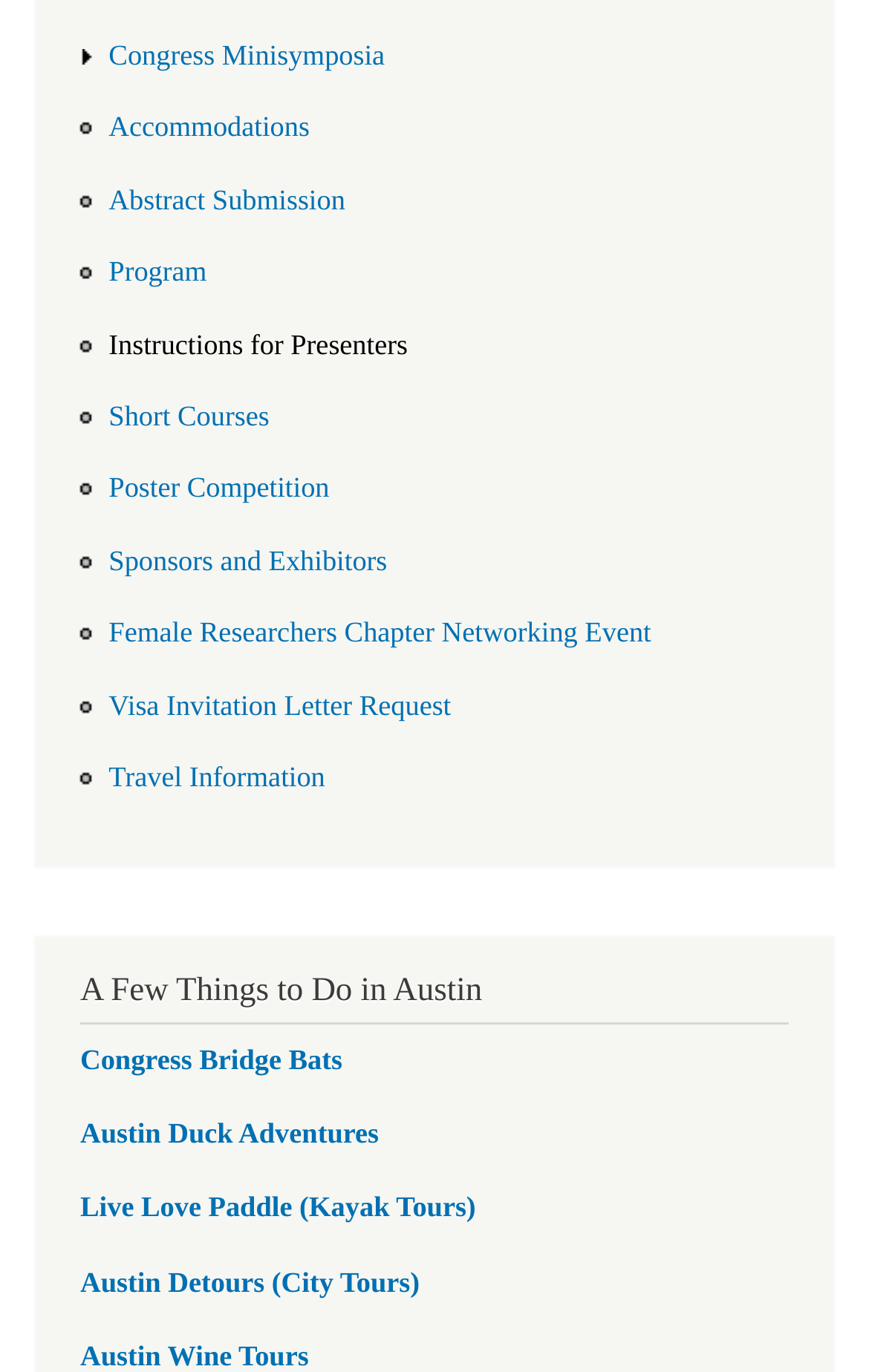What are the main categories on this webpage?
Refer to the image and provide a concise answer in one word or phrase.

Congress, Accommodations, Abstract Submission, etc.